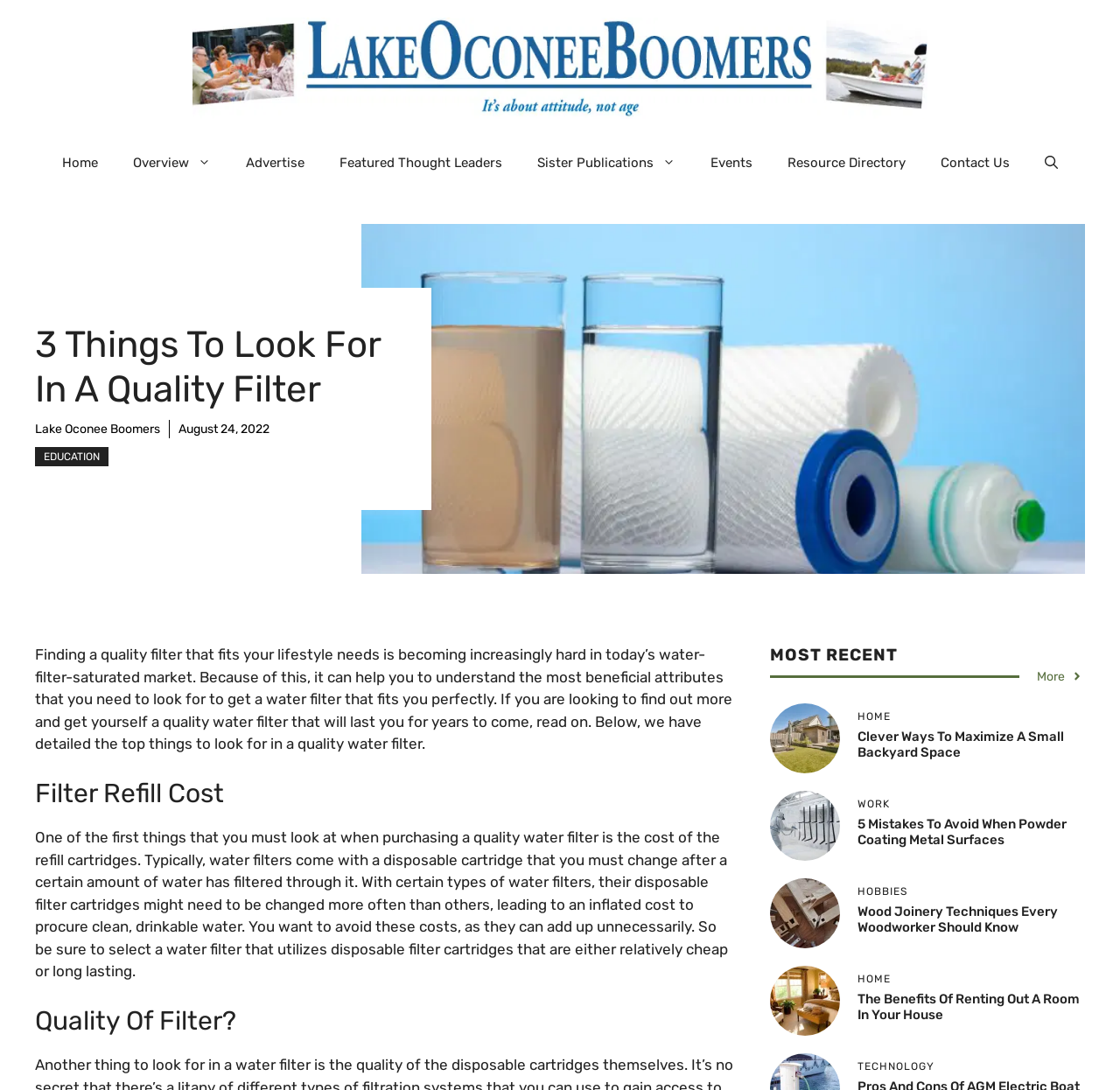What is the category of the article 'Wood Joinery Techniques Every Woodworker Should Know'?
Give a thorough and detailed response to the question.

The article 'Wood Joinery Techniques Every Woodworker Should Know' is categorized under 'HOBBIES' based on the webpage structure and content.